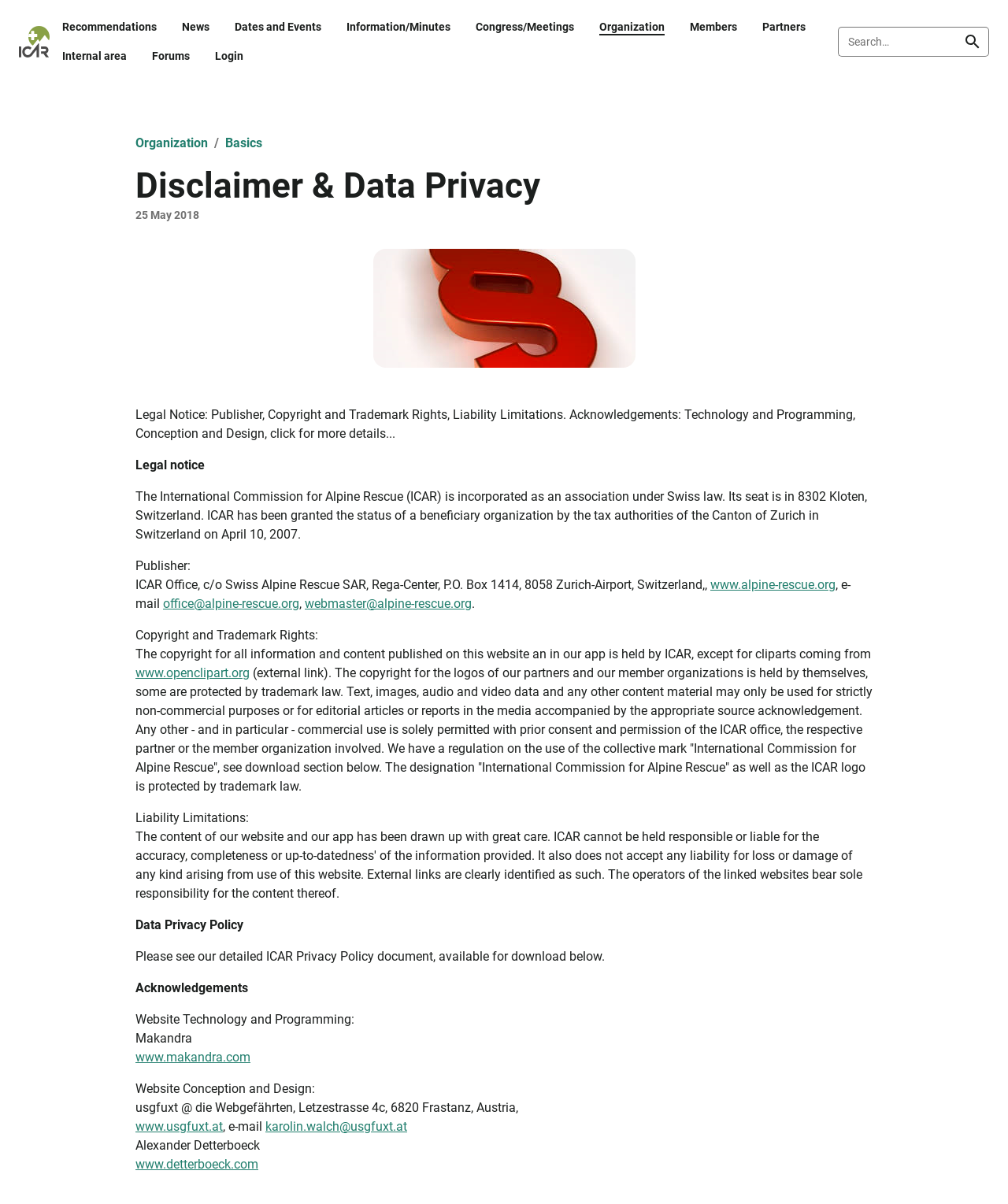Determine the bounding box coordinates of the clickable region to carry out the instruction: "Contact the webmaster".

[0.302, 0.495, 0.468, 0.507]